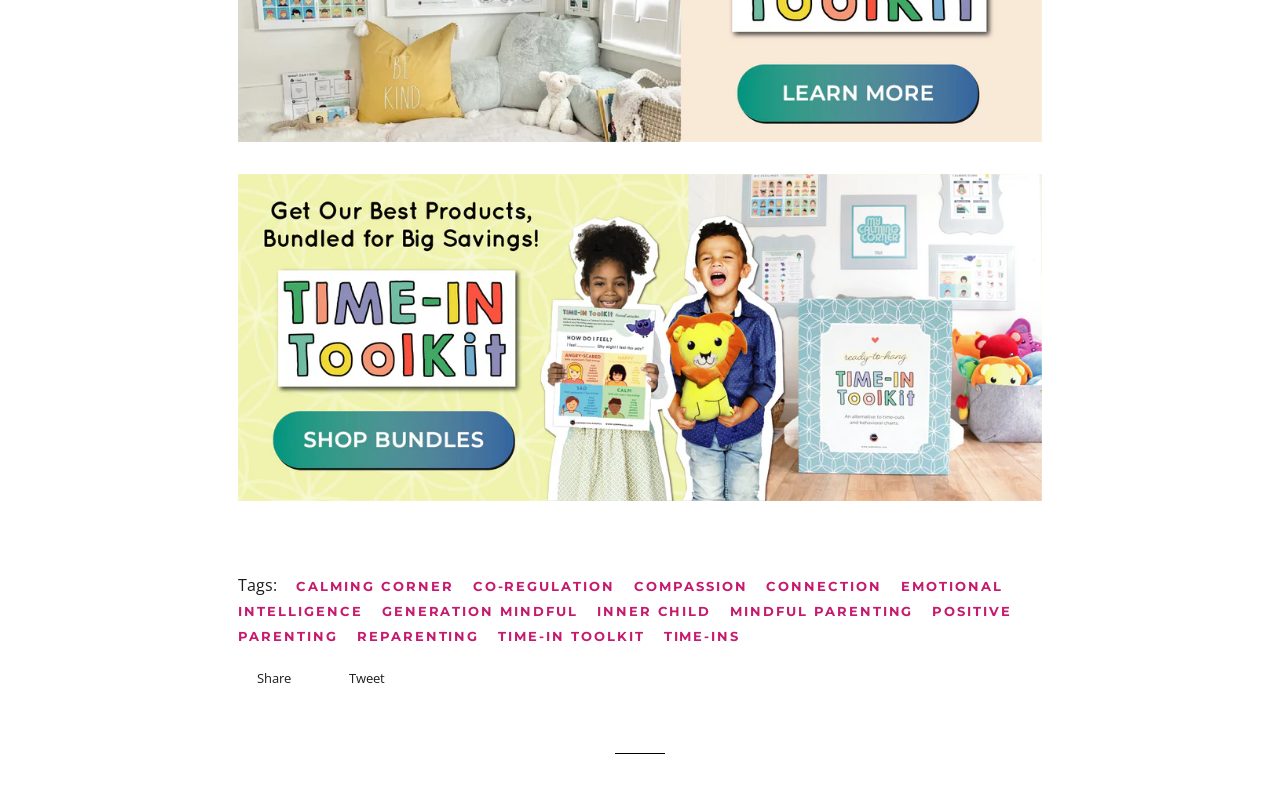Is there an image on this webpage?
Refer to the image and respond with a one-word or short-phrase answer.

Yes